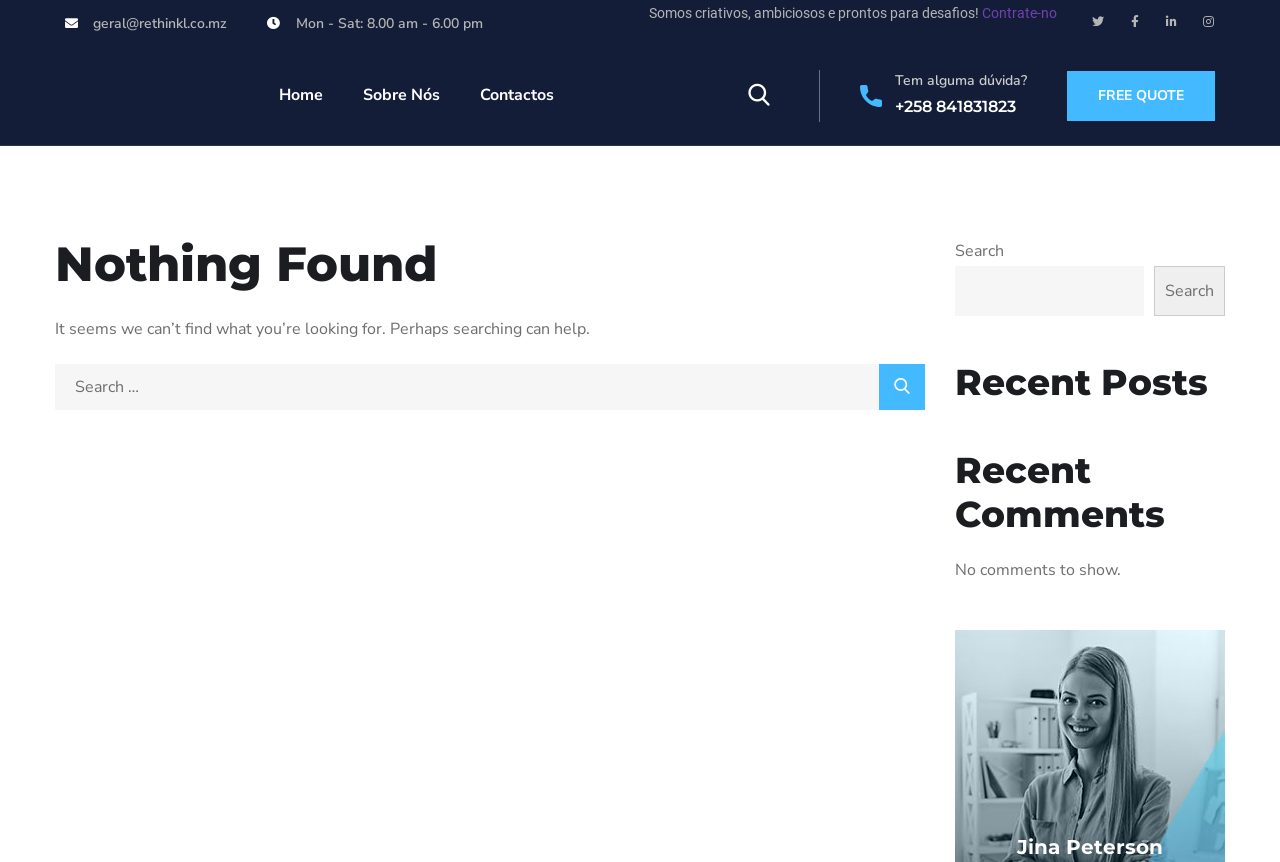Provide your answer in a single word or phrase: 
What are the social media platforms available?

Twitter, Facebook, Linkedin, Instagram